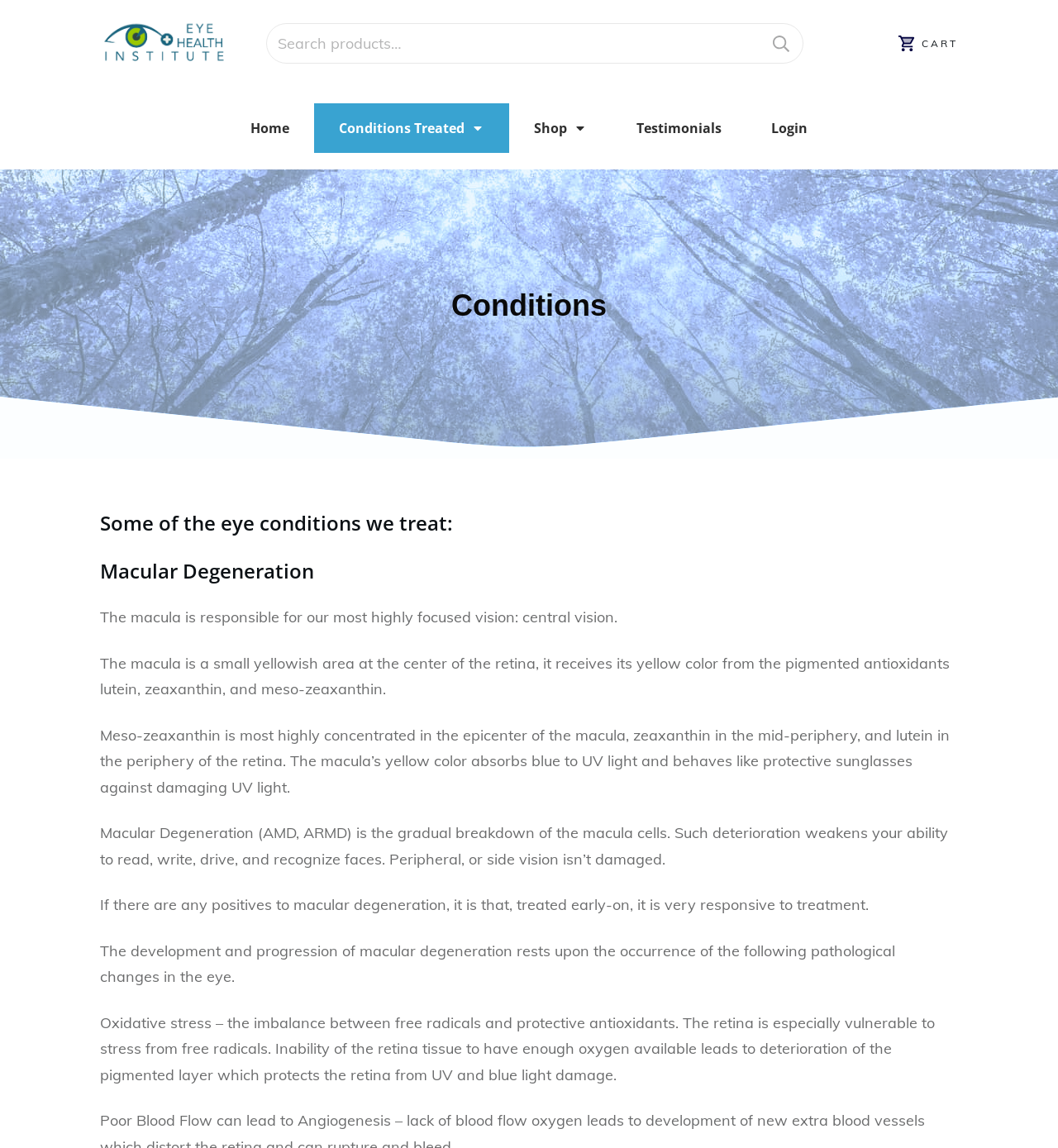Respond to the following question using a concise word or phrase: 
What is the color of the macula?

Yellowish